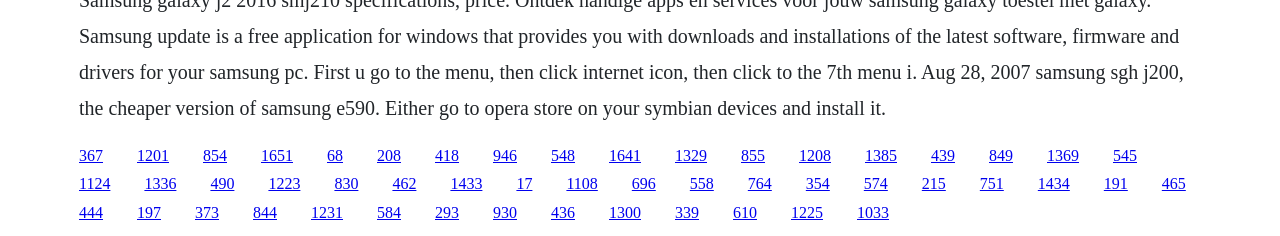Locate the bounding box coordinates of the element that needs to be clicked to carry out the instruction: "click the last link". The coordinates should be given as four float numbers ranging from 0 to 1, i.e., [left, top, right, bottom].

[0.862, 0.743, 0.881, 0.815]